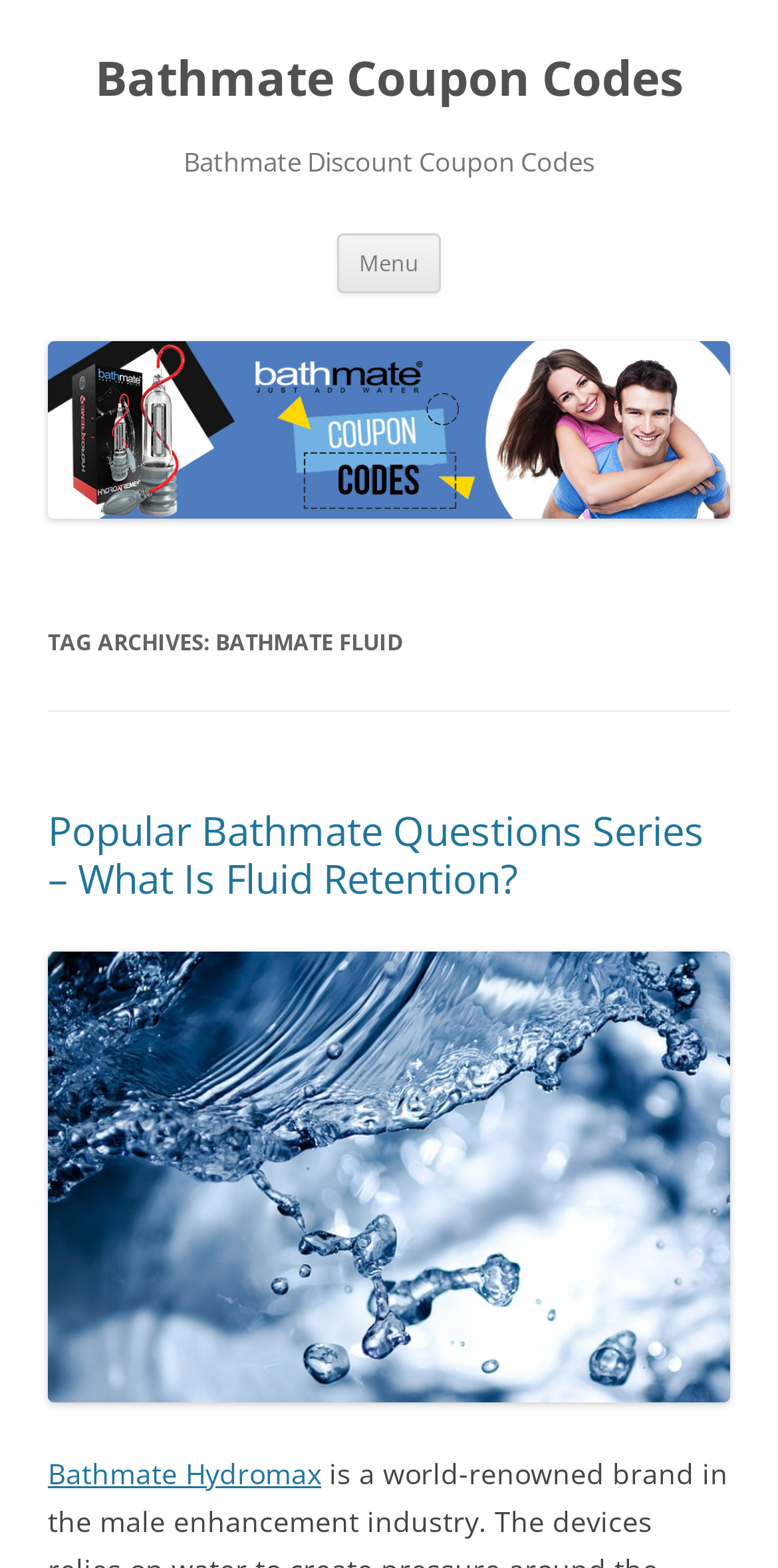Give a concise answer using only one word or phrase for this question:
What is the main topic of the webpage?

Bathmate